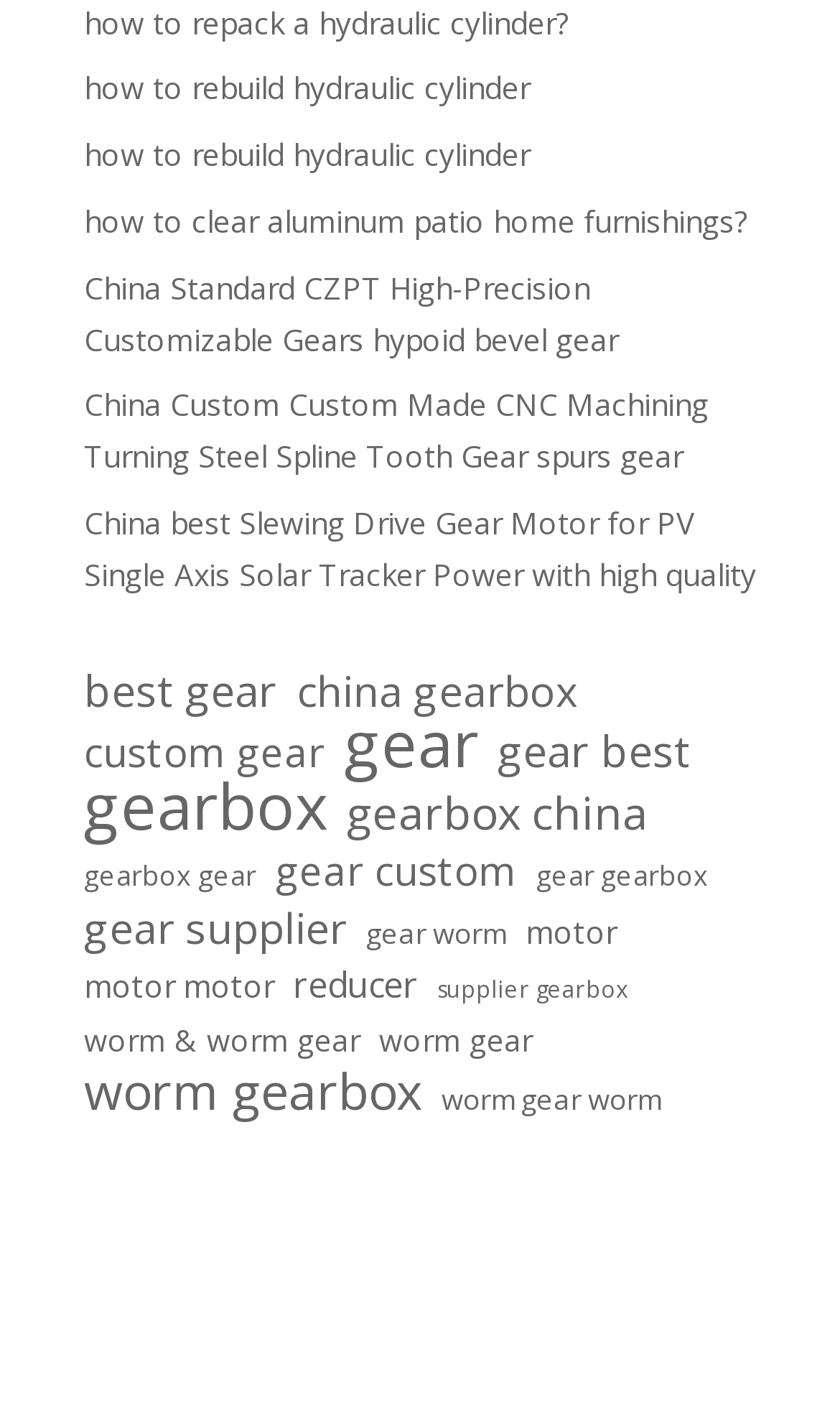Provide the bounding box coordinates of the section that needs to be clicked to accomplish the following instruction: "click on the link to learn how to repack a hydraulic cylinder."

[0.1, 0.001, 0.677, 0.03]